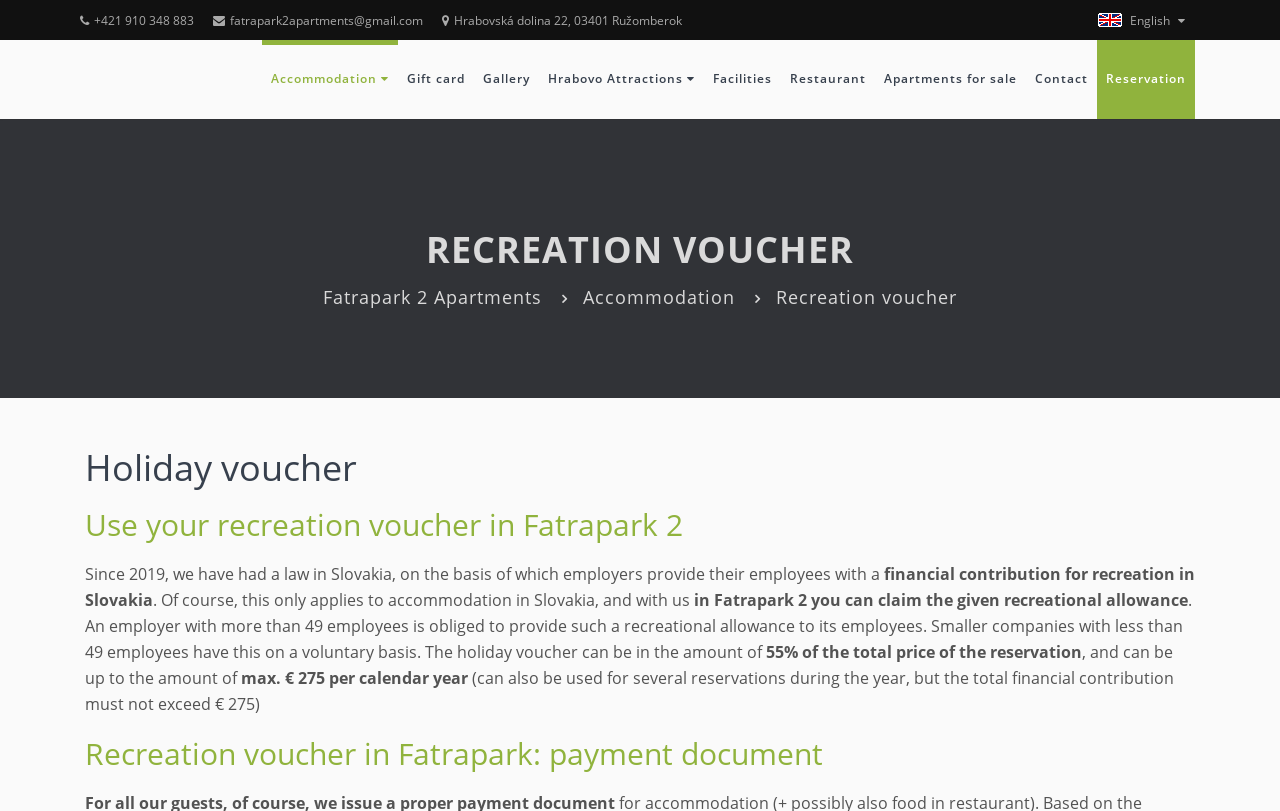What is the purpose of the recreation voucher?
Identify the answer in the screenshot and reply with a single word or phrase.

Financial contribution for recreation